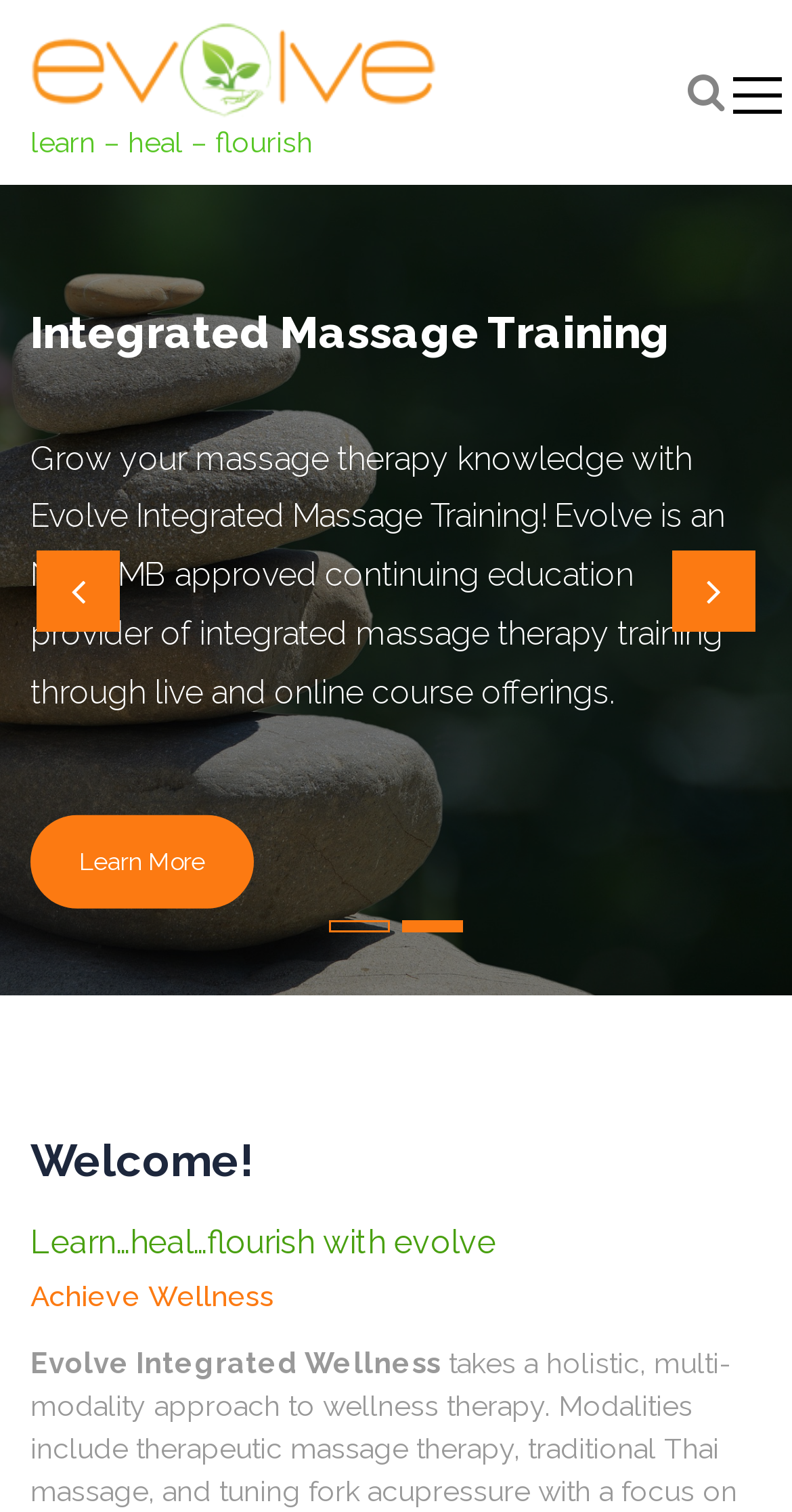How many buttons are in the top-right corner? Look at the image and give a one-word or short phrase answer.

2